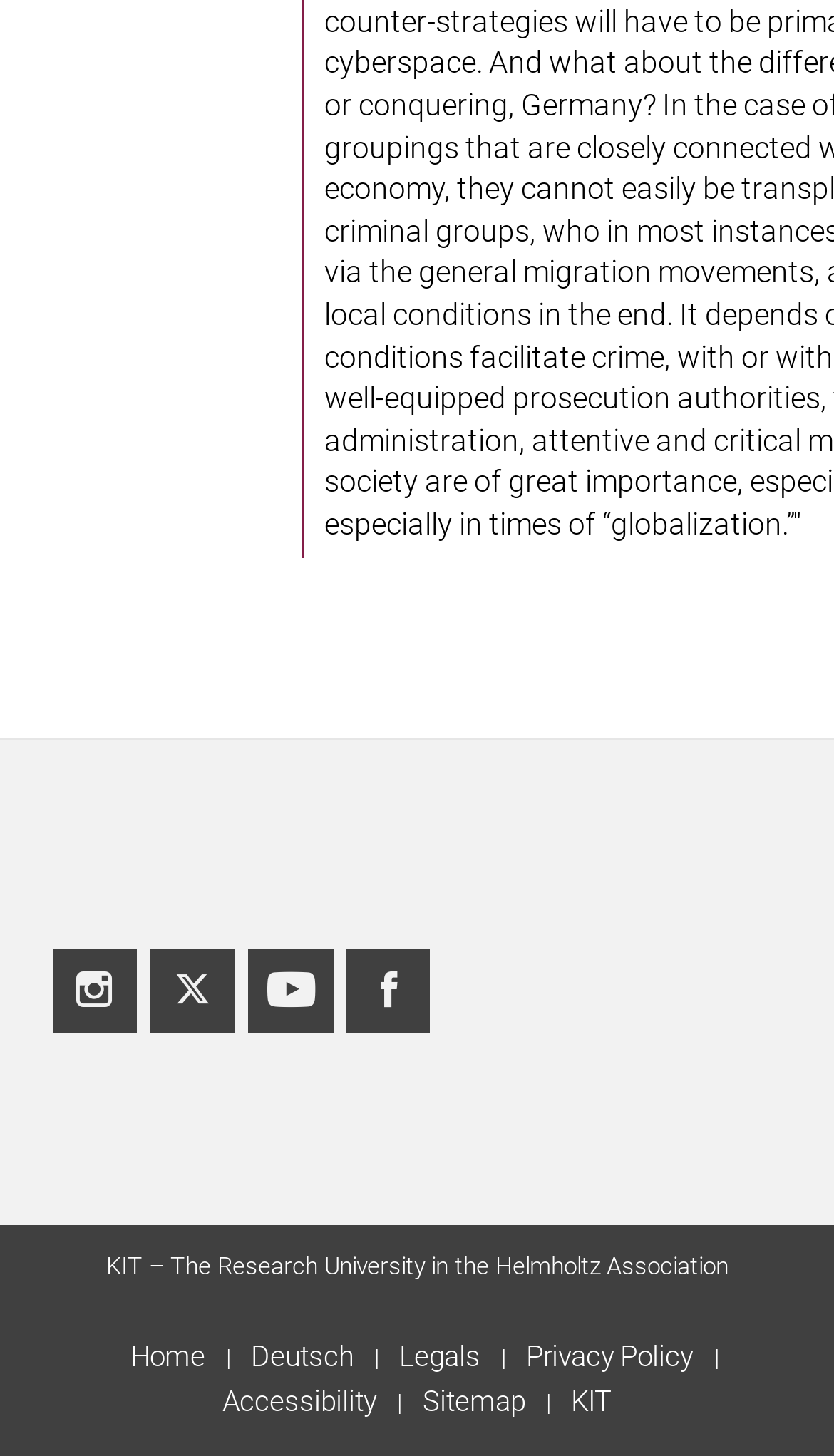Based on the image, give a detailed response to the question: How many links are in the footer?

I counted the number of links at the bottom of the page, which are Home, Deutsch, Legals, Privacy Policy, Accessibility, Sitemap, and KIT, totaling 7 links.